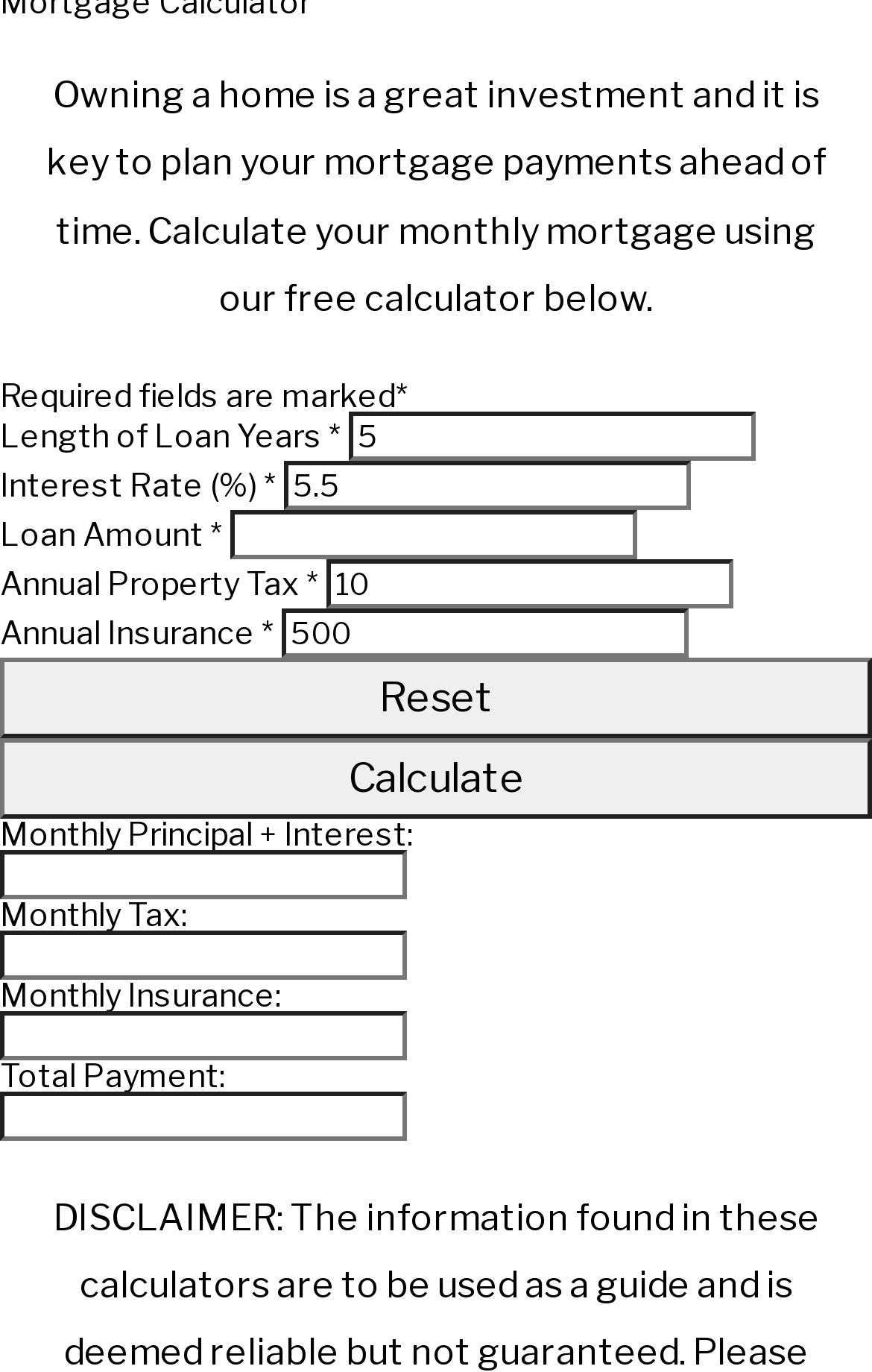Using the provided element description, identify the bounding box coordinates as (top-left x, top-left y, bottom-right x, bottom-right y). Ensure all values are between 0 and 1. Description: parent_node: Loan Amount * name="LA"

[0.264, 0.371, 0.731, 0.407]